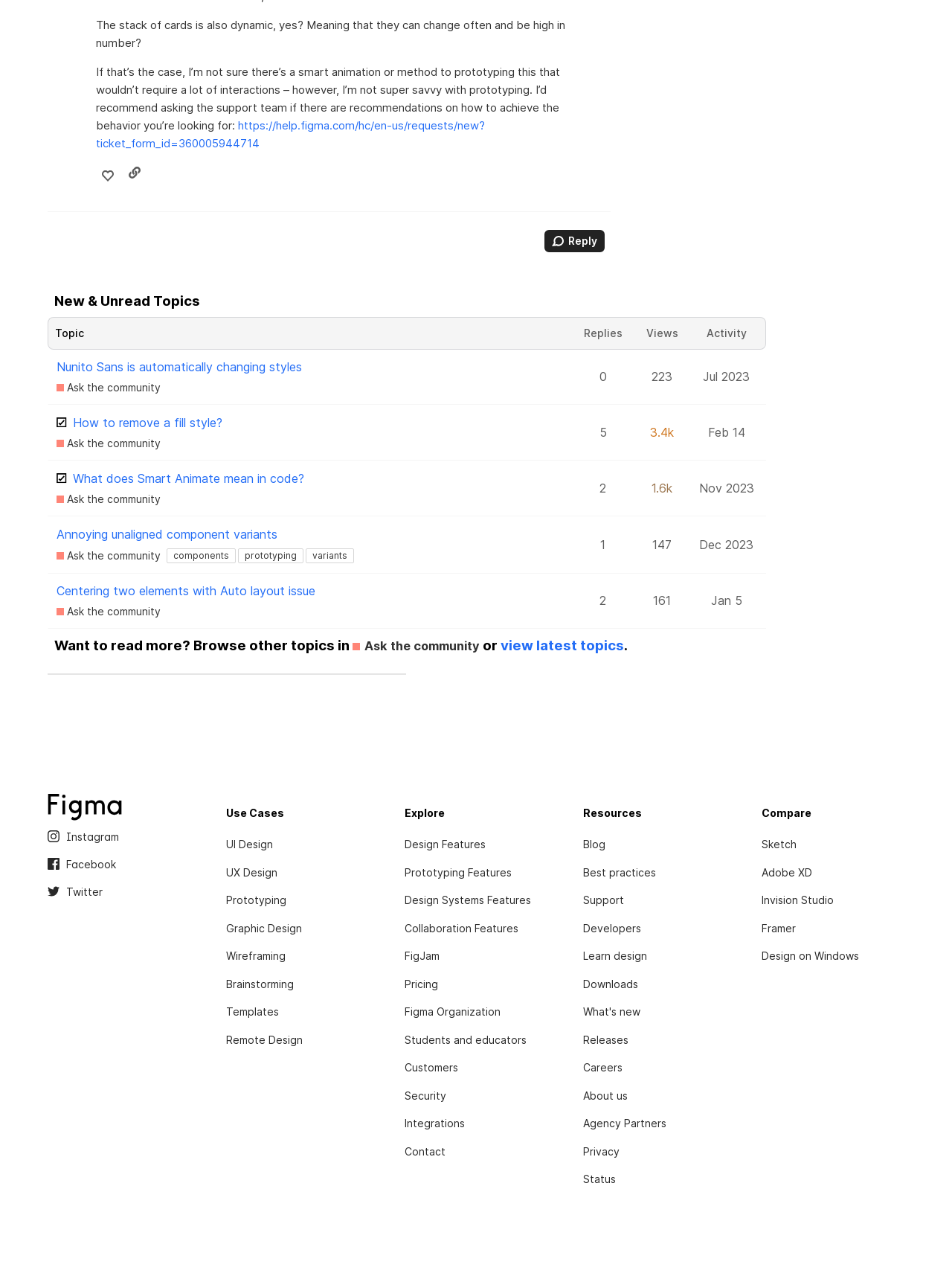What is the title of the section above the table?
Could you please answer the question thoroughly and with as much detail as possible?

The title of the section above the table is 'New & Unread Topics', which can be found in the heading element with the text 'New & Unread Topics'.